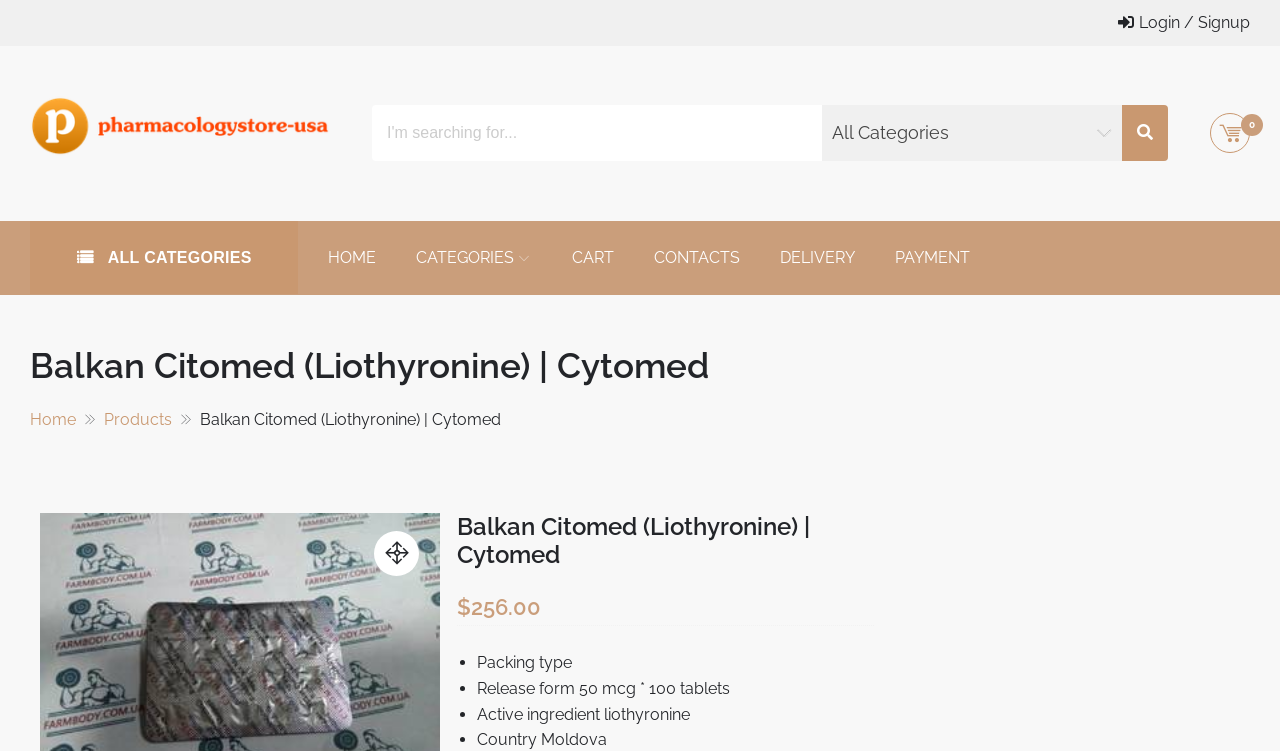What is the country of origin of Balkan Citomed?
Answer the question in as much detail as possible.

I found the country of origin of Balkan Citomed by examining the static text elements on the webpage. Specifically, I found the static text 'Country Moldova', which indicates the country of origin of the product.